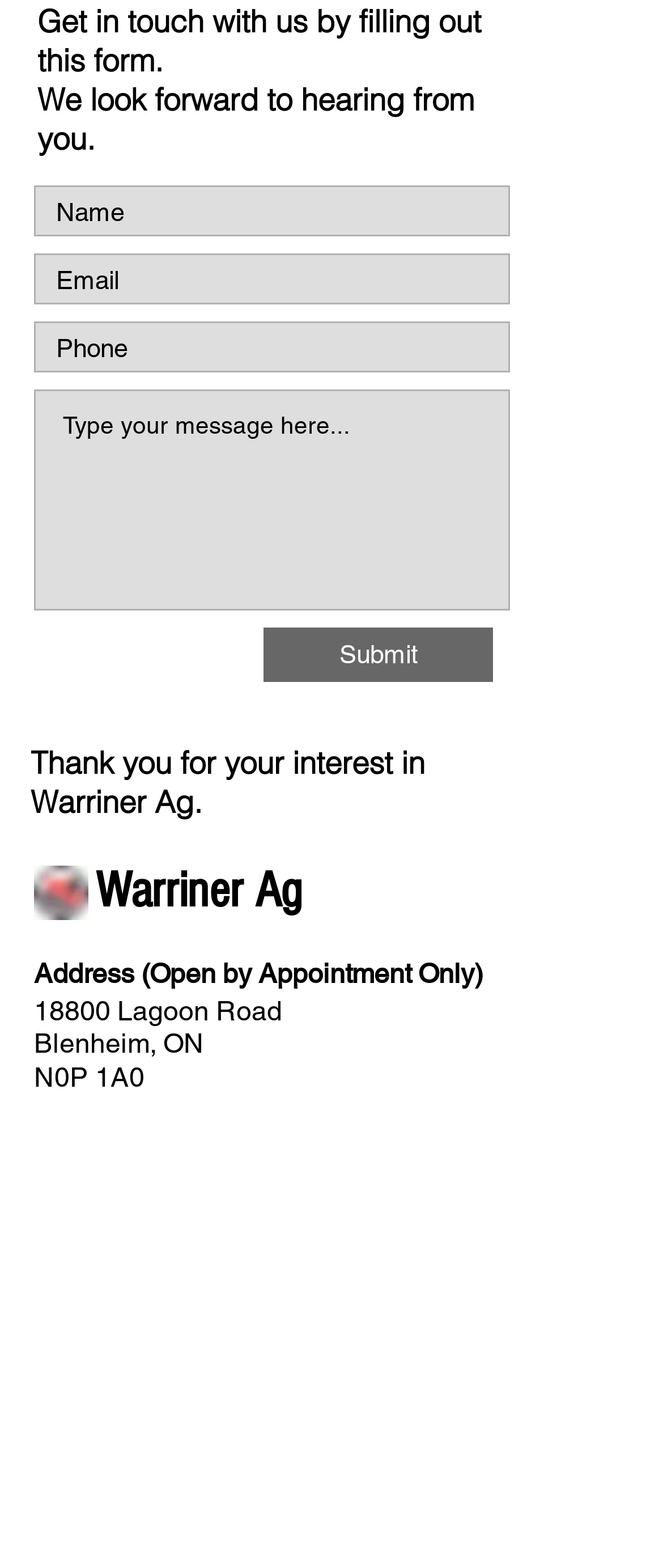Given the description: "placeholder="Type your message here..."", determine the bounding box coordinates of the UI element. The coordinates should be formatted as four float numbers between 0 and 1, [left, top, right, bottom].

[0.051, 0.249, 0.769, 0.39]